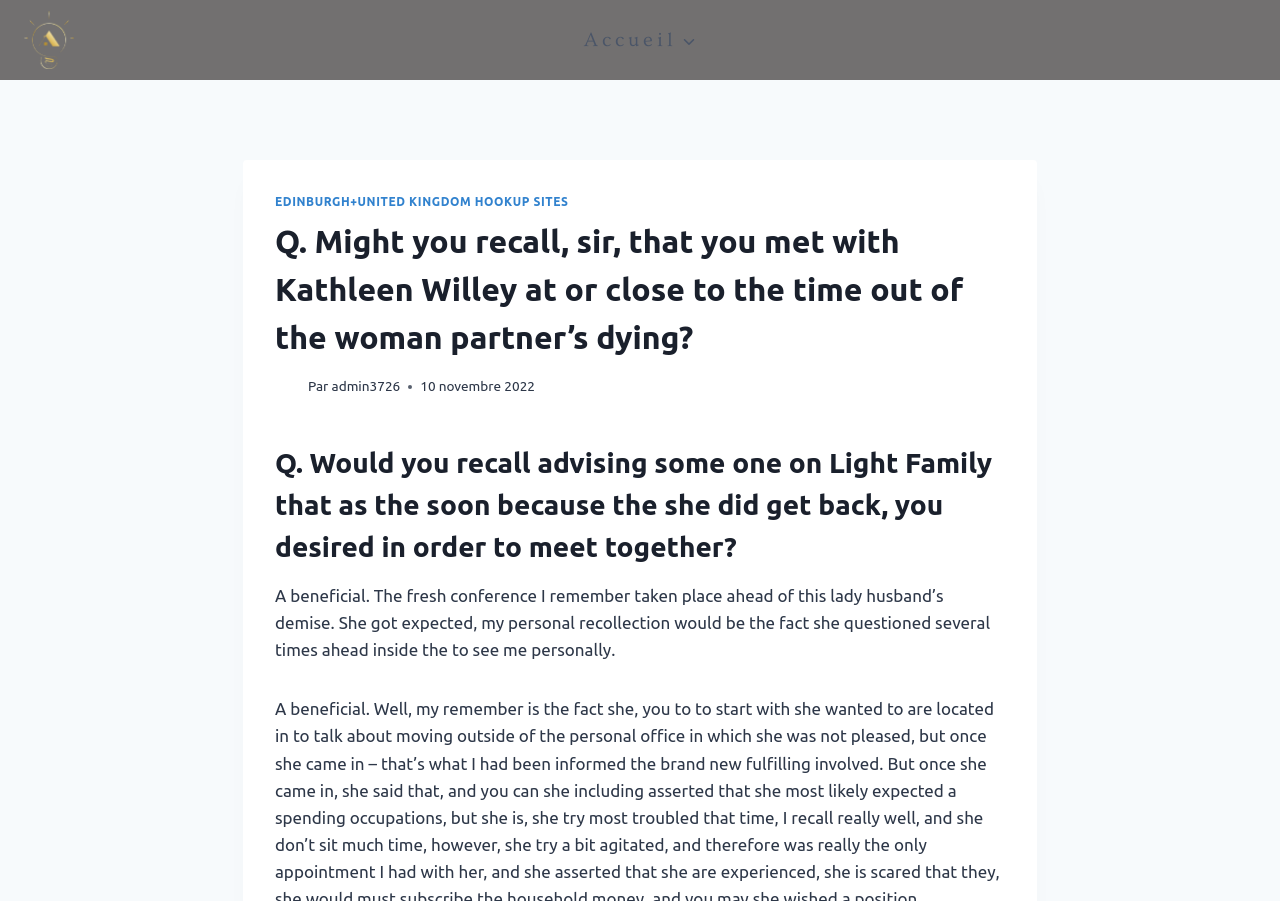What is the name of the agency?
Please use the visual content to give a single word or phrase answer.

Smart Agency-immobilier